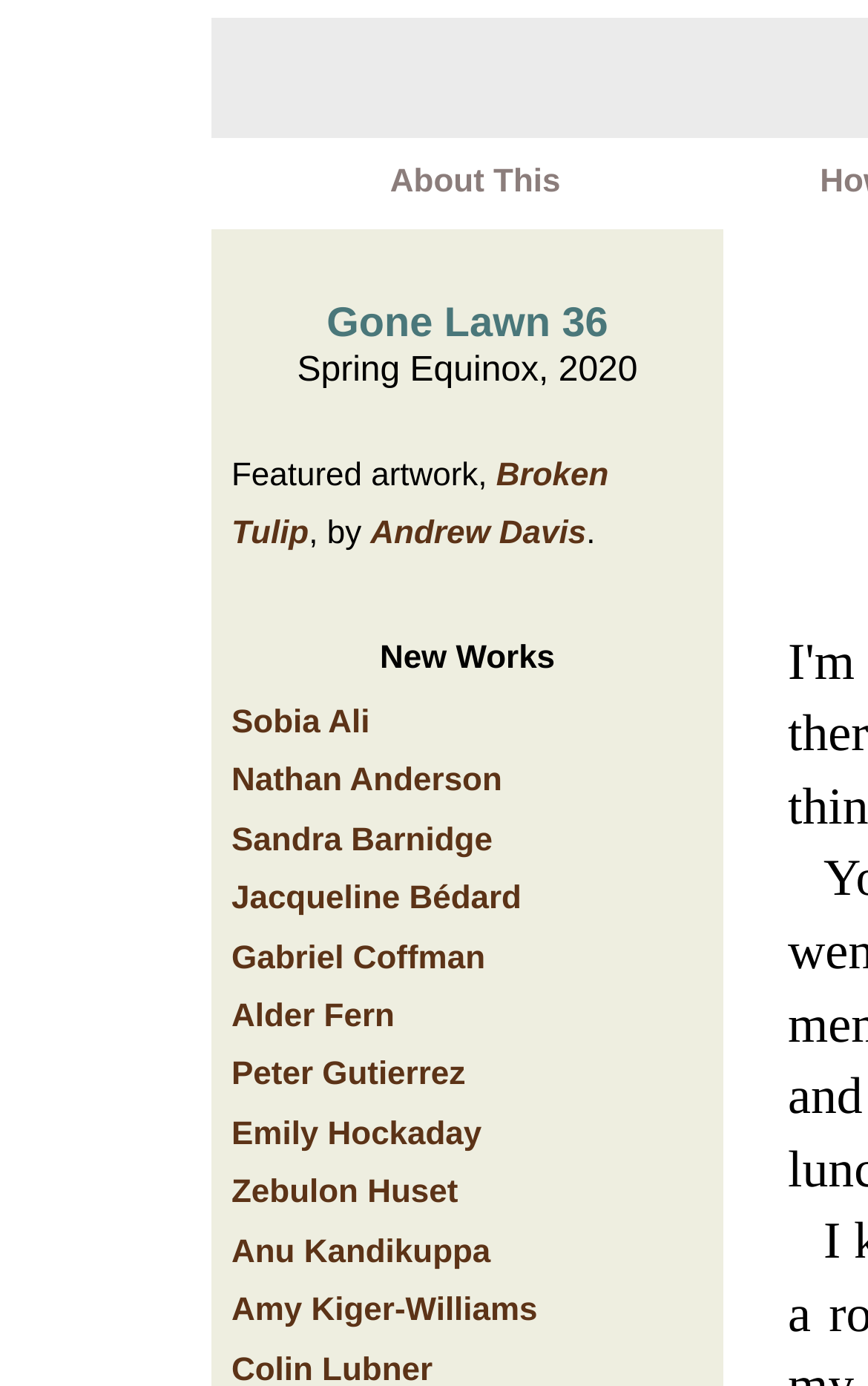Use a single word or phrase to answer the question:
How many authors are listed on this webpage?

13